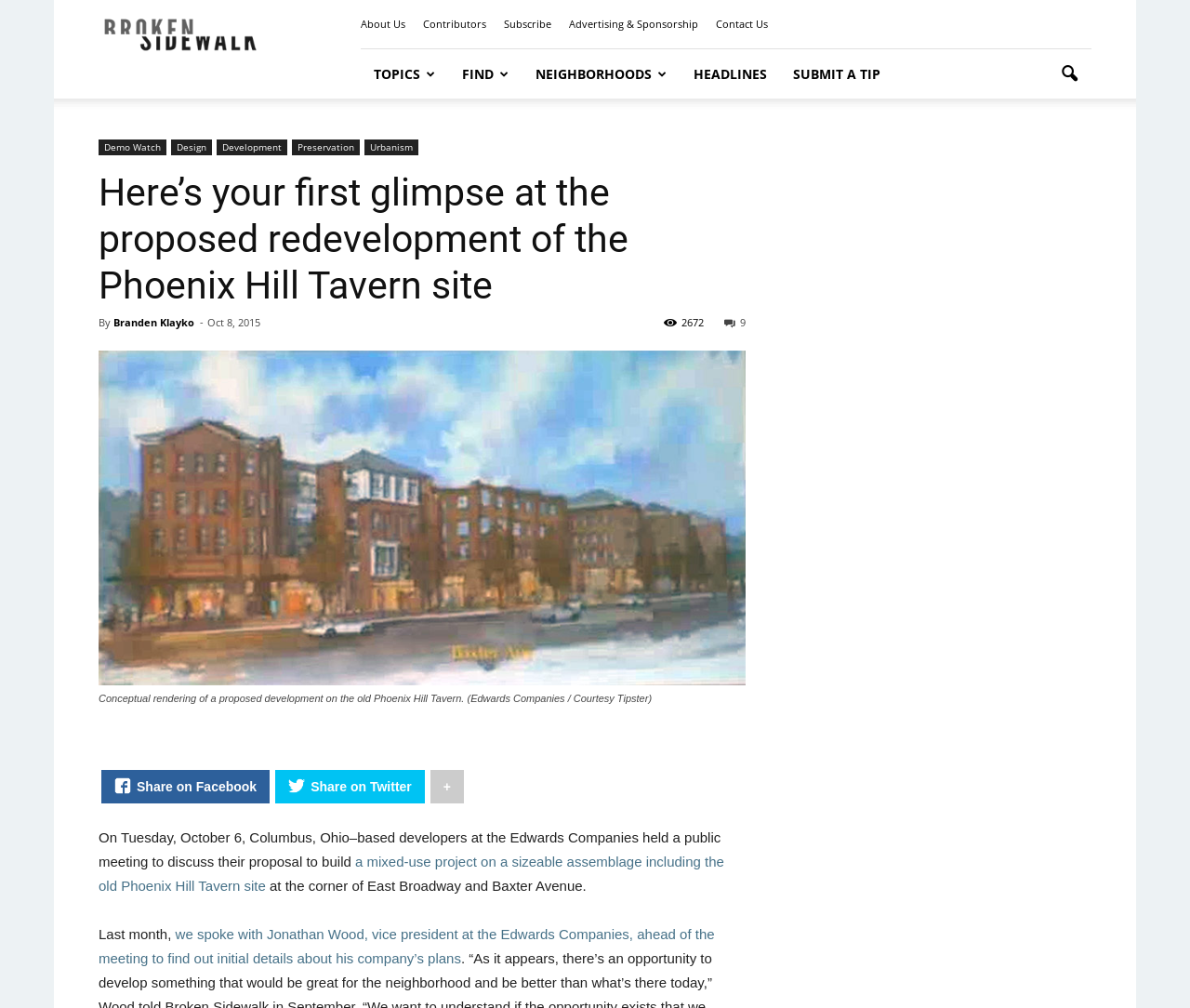Identify the bounding box coordinates of the area you need to click to perform the following instruction: "View the conceptual rendering of the proposed development".

[0.083, 0.348, 0.627, 0.68]